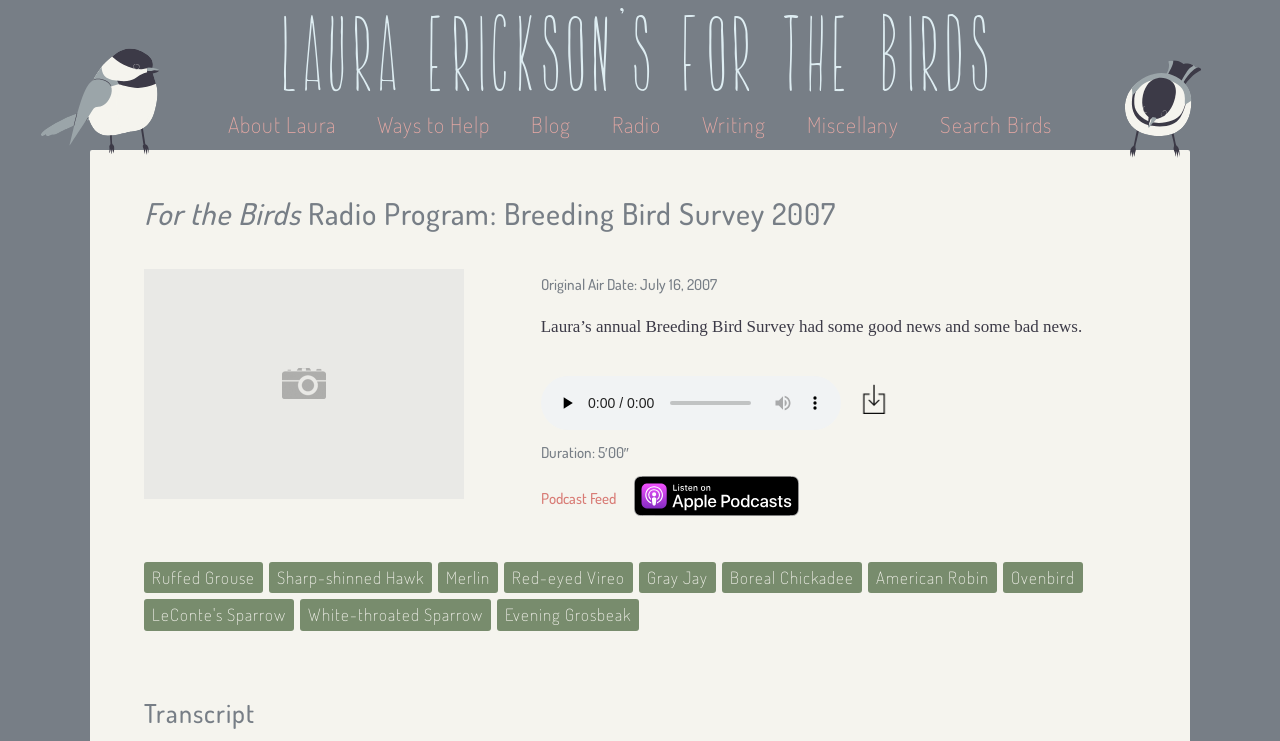Is there an audio player on the webpage?
Please use the image to provide a one-word or short phrase answer.

Yes